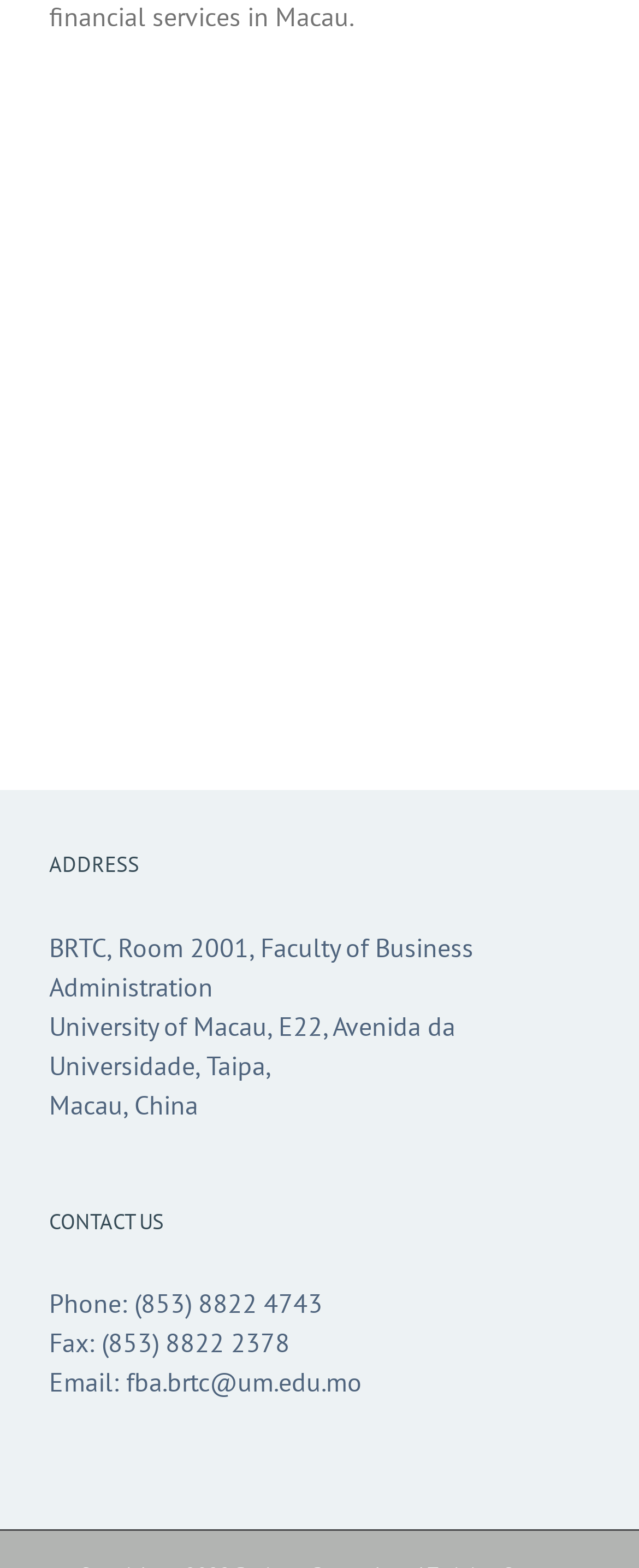Please answer the following question using a single word or phrase: 
What is the address of BRTC?

University of Macau, E22, Avenida da Universidade, Taipa, Macau, China